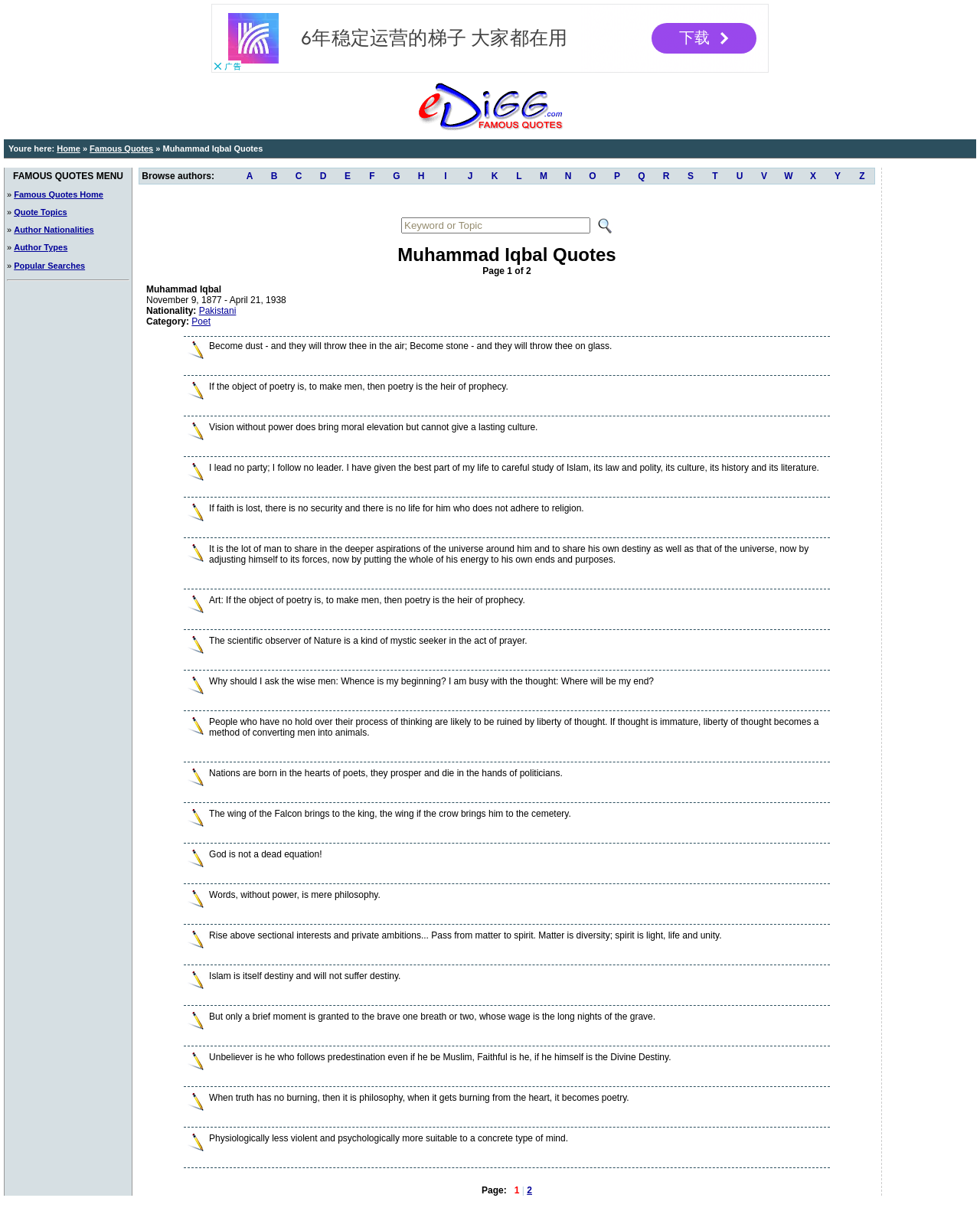How many authors are listed alphabetically?
Please respond to the question with a detailed and thorough explanation.

The webpage has a section titled 'Browse authors:' which lists authors alphabetically from A to Z. Although not all authors are listed, there are 26 alphabetical links available to browse authors.